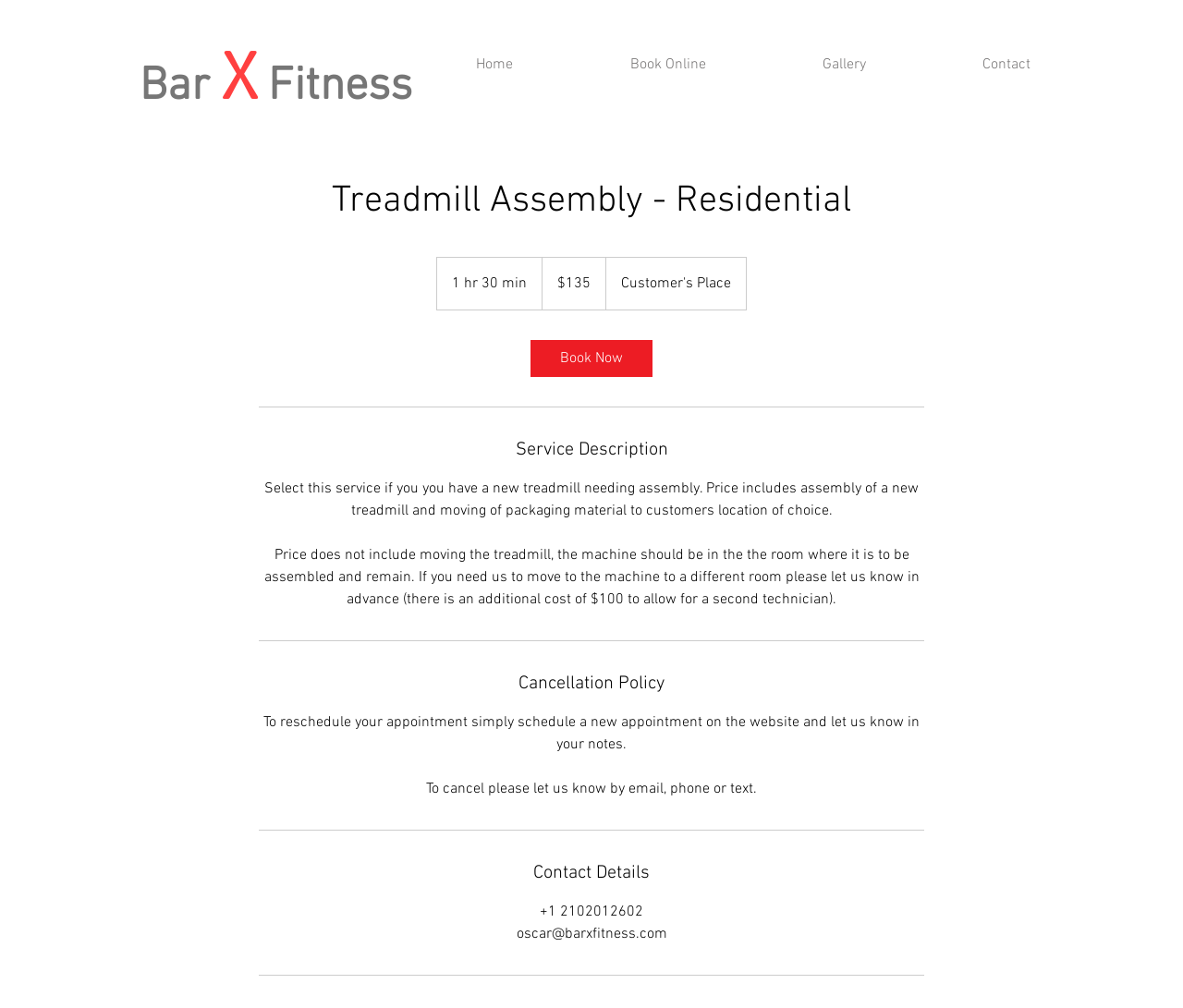Calculate the bounding box coordinates of the UI element given the description: "X".

[0.187, 0.042, 0.217, 0.121]